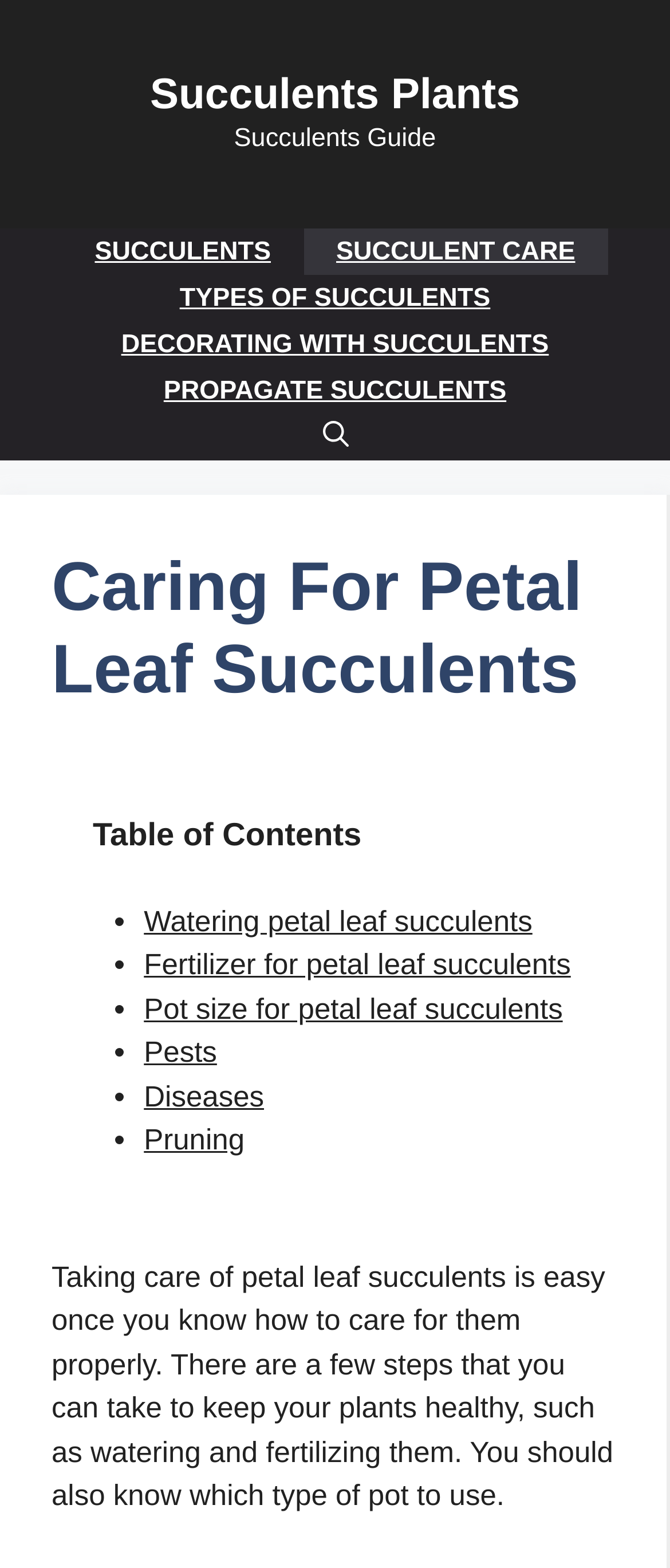Identify and provide the bounding box for the element described by: "aria-label="Open search"".

[0.432, 0.264, 0.568, 0.293]